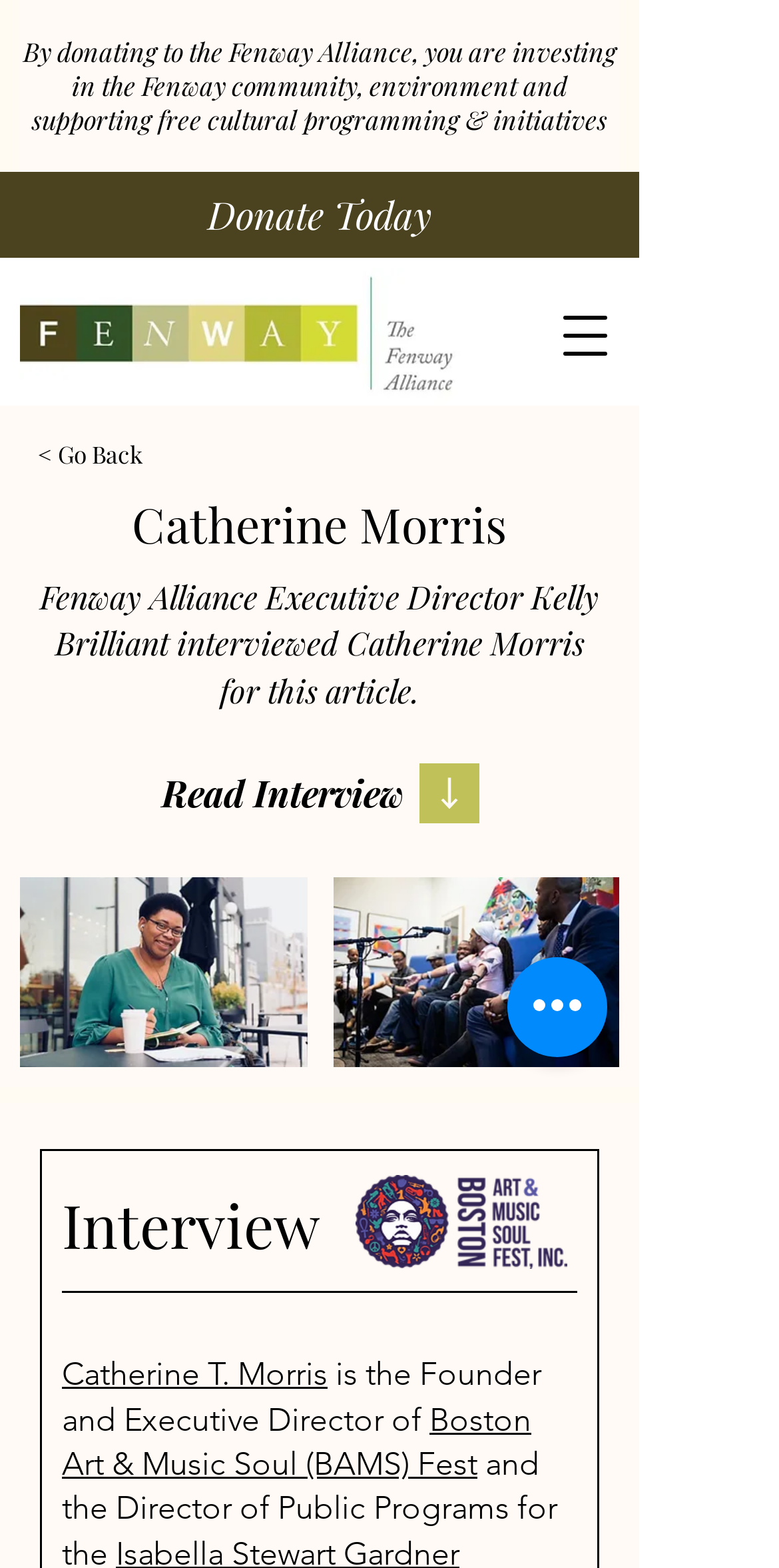Find the bounding box coordinates of the element to click in order to complete the given instruction: "Open navigation menu."

[0.7, 0.189, 0.8, 0.24]